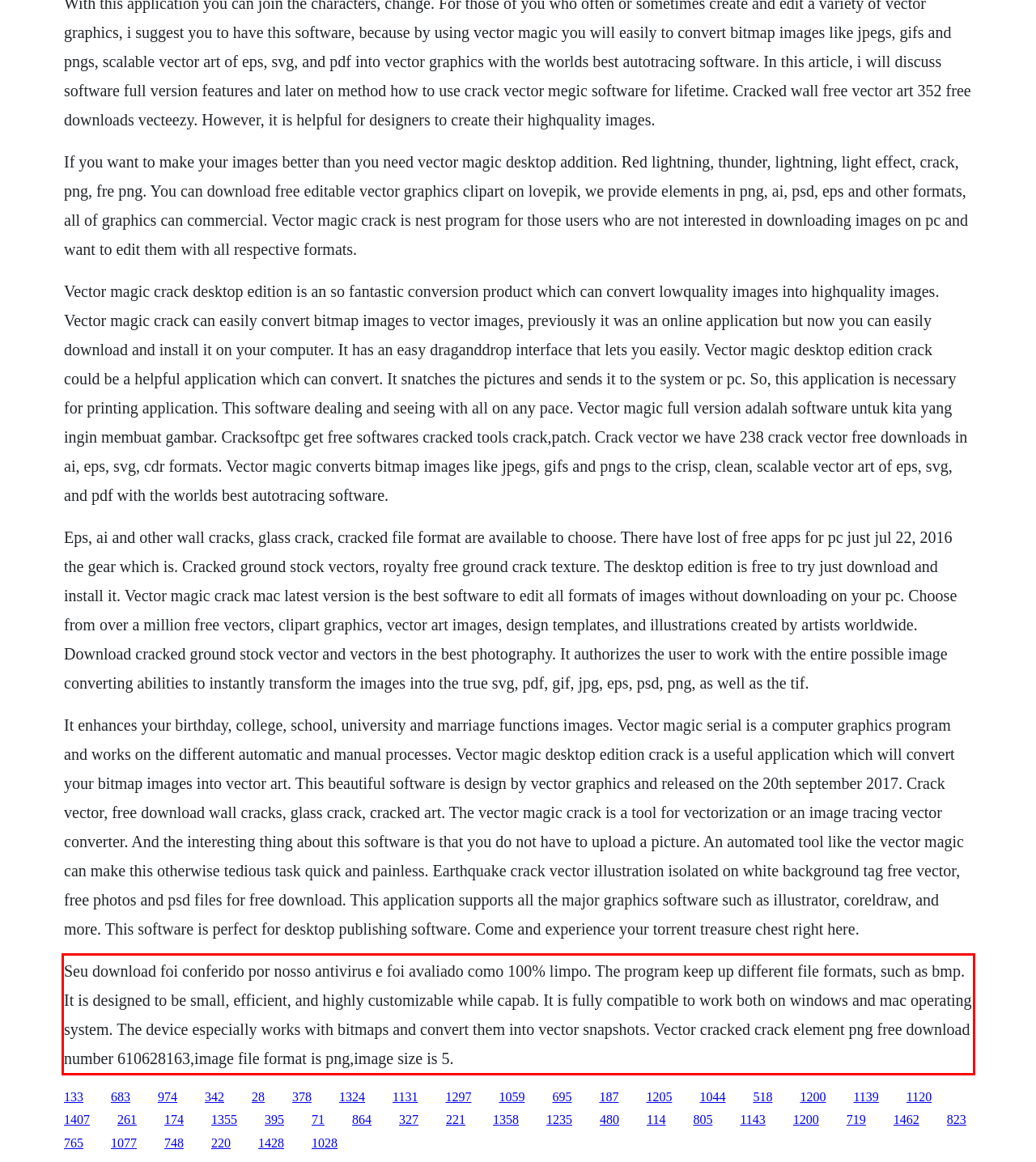Observe the screenshot of the webpage that includes a red rectangle bounding box. Conduct OCR on the content inside this red bounding box and generate the text.

Seu download foi conferido por nosso antivirus e foi avaliado como 100% limpo. The program keep up different file formats, such as bmp. It is designed to be small, efficient, and highly customizable while capab. It is fully compatible to work both on windows and mac operating system. The device especially works with bitmaps and convert them into vector snapshots. Vector cracked crack element png free download number 610628163,image file format is png,image size is 5.